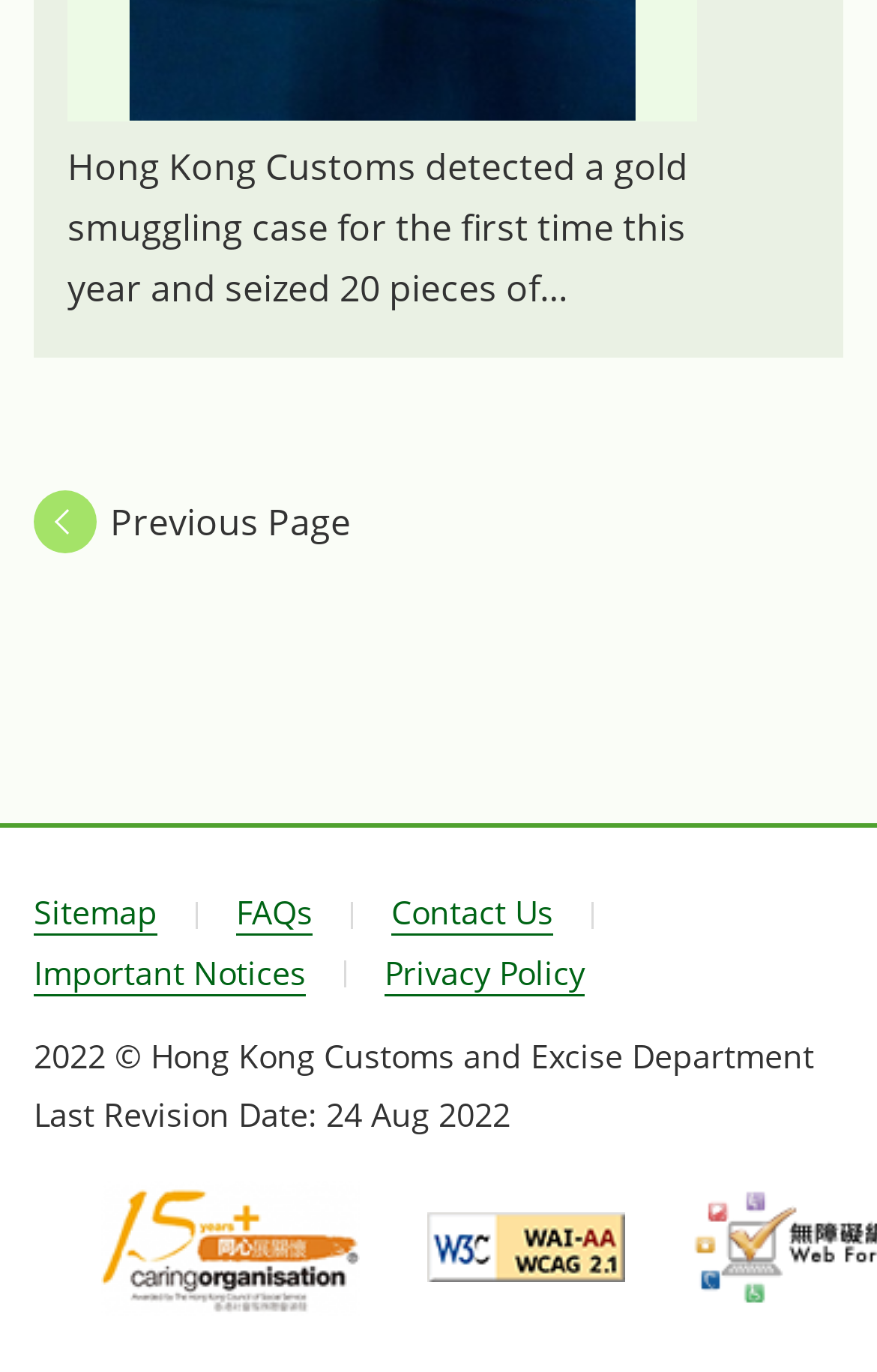Please locate the bounding box coordinates of the element that needs to be clicked to achieve the following instruction: "contact us". The coordinates should be four float numbers between 0 and 1, i.e., [left, top, right, bottom].

[0.446, 0.65, 0.631, 0.682]